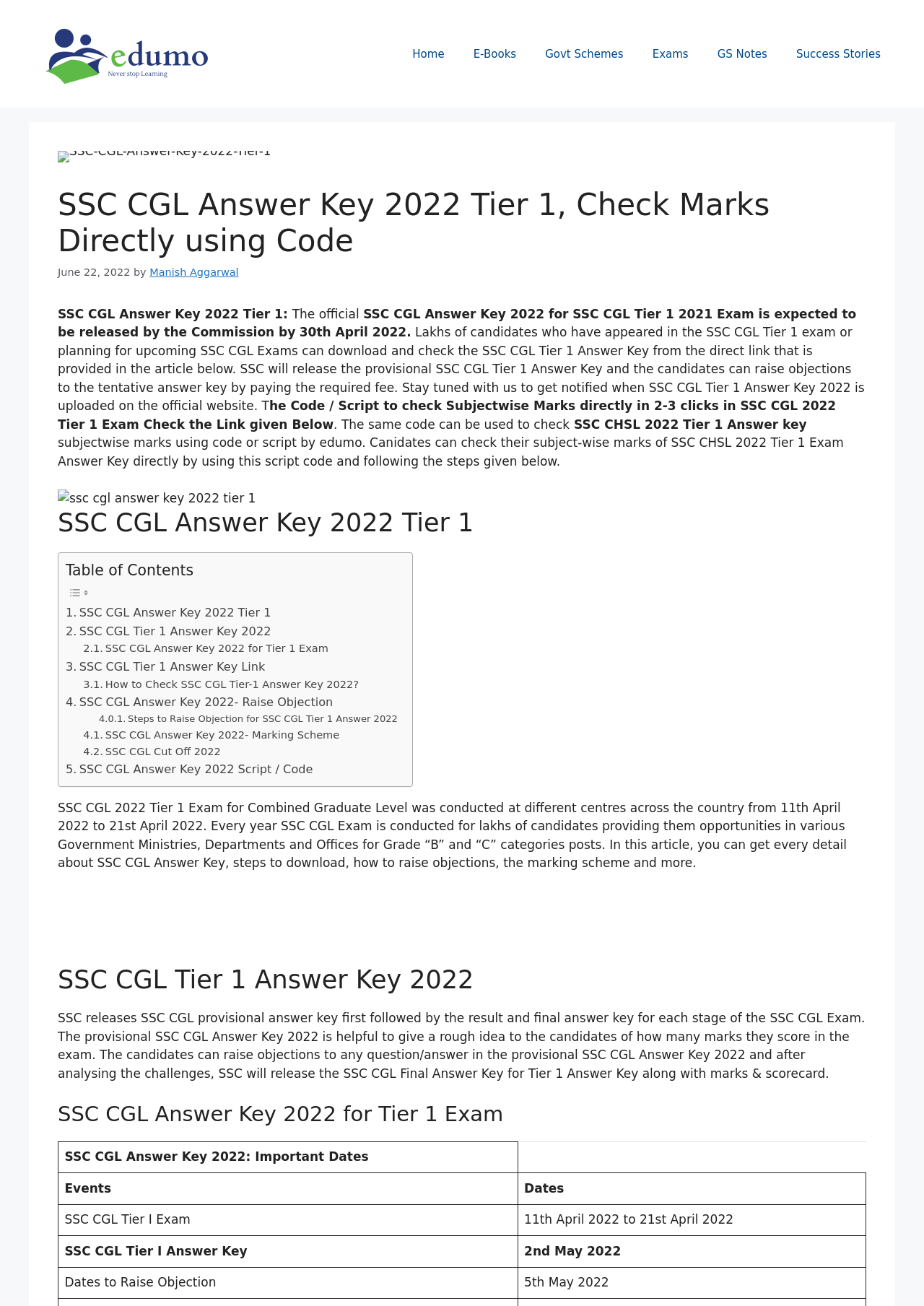Identify the bounding box coordinates of the clickable section necessary to follow the following instruction: "Click the 'E-Books' link". The coordinates should be presented as four float numbers from 0 to 1, i.e., [left, top, right, bottom].

[0.497, 0.025, 0.574, 0.058]